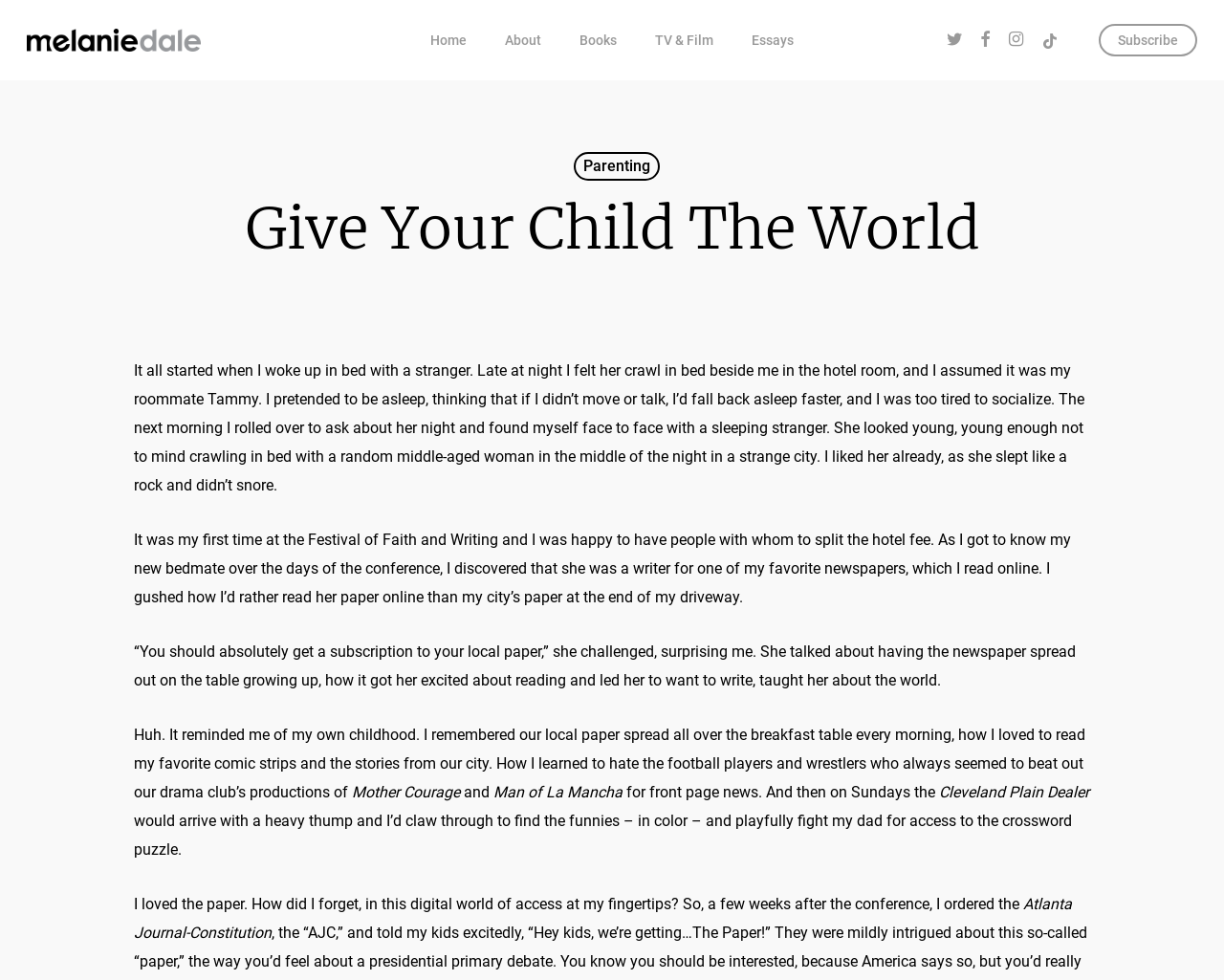Provide a one-word or short-phrase response to the question:
How many navigation menu items are there?

7